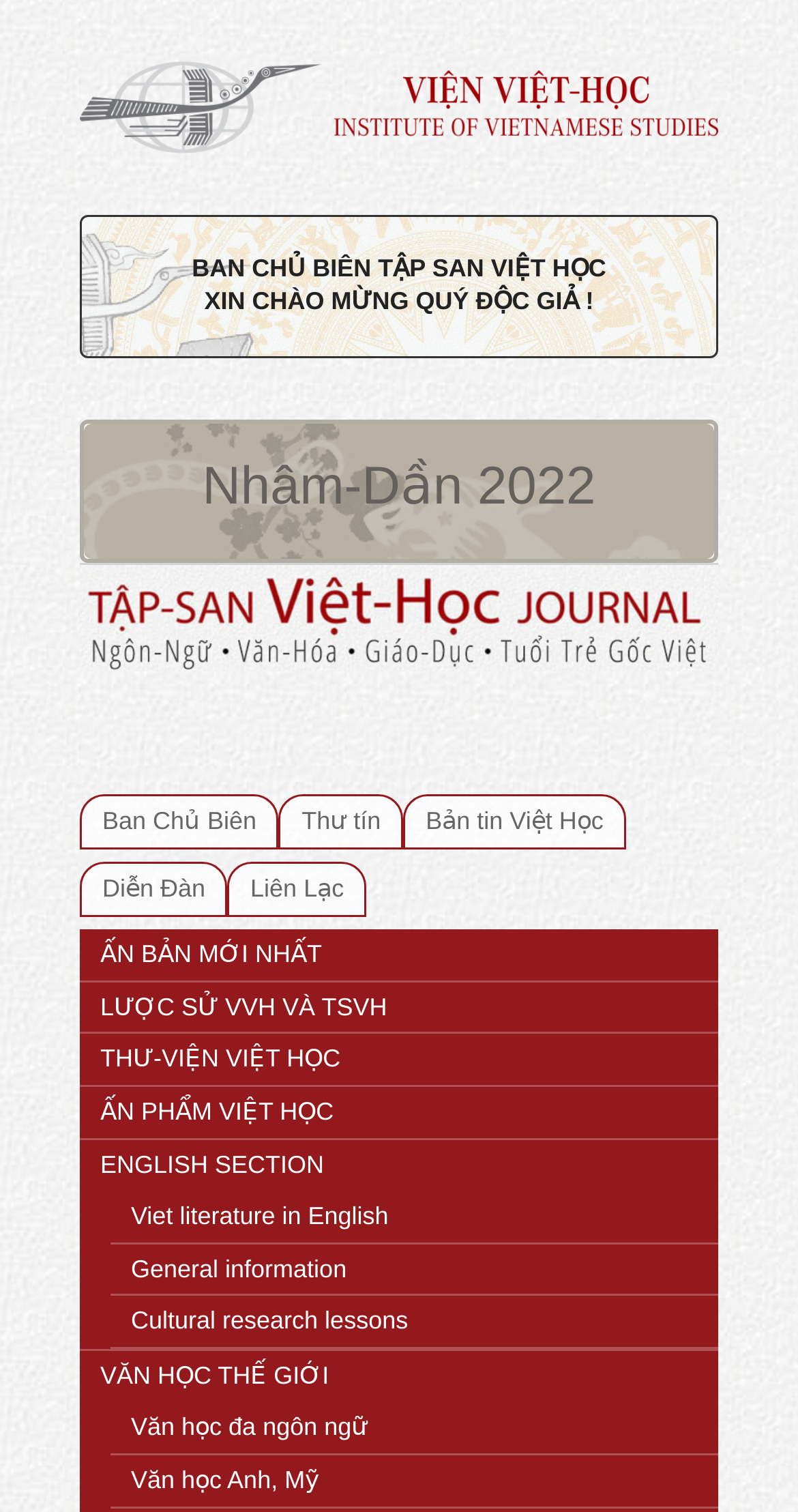Provide the bounding box for the UI element matching this description: "alt="Best Boxing Headgear"".

None